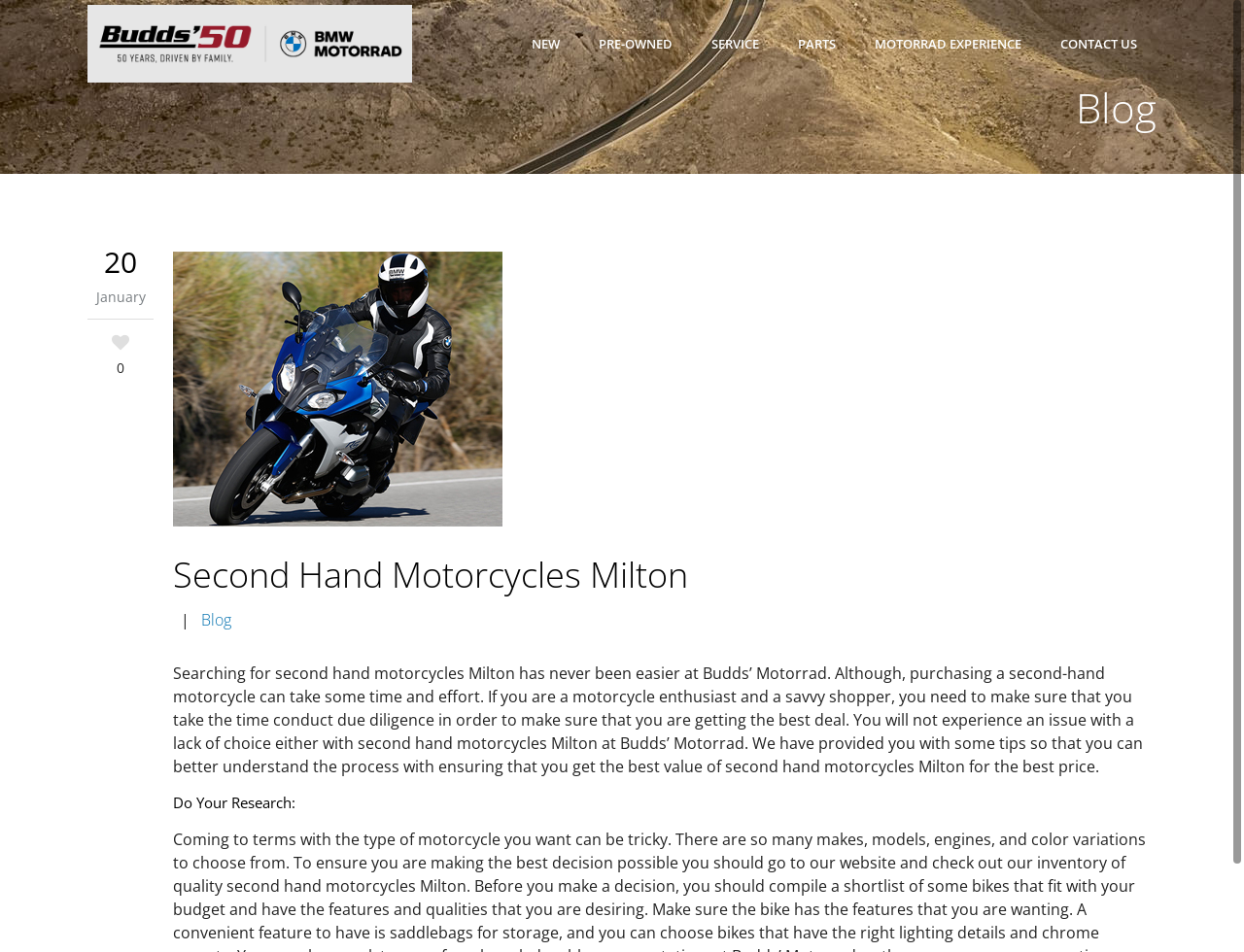Summarize the webpage with a detailed and informative caption.

The webpage is about second-hand motorcycles in Milton, specifically promoting Budds' Motorrad as a recommended dealer. At the top left corner, there are three identical logo images. Below the logos, there is a navigation menu with six links: "NEW", "PRE-OWNED", "SERVICE", "PARTS", "MOTORRAD EXPERIENCE", and "CONTACT US", arranged horizontally from left to right.

On the left side, there is a section with a heading "Blog" and a date "20 January" below it. Next to the date, there is a small icon and a link to "Second Hand Motorcycles". Below this section, there is a prominent link to "Second Hand Motorcycles" with a related image on the left side.

The main content of the webpage is a paragraph of text that provides tips and advice for buying second-hand motorcycles in Milton. The text is divided into two sections, with a heading "Second Hand Motorcycles Milton" above the first section and "Do Your Research:" above the second section. The text explains the importance of conducting due diligence when purchasing a second-hand motorcycle and highlights the benefits of choosing Budds' Motorrad.